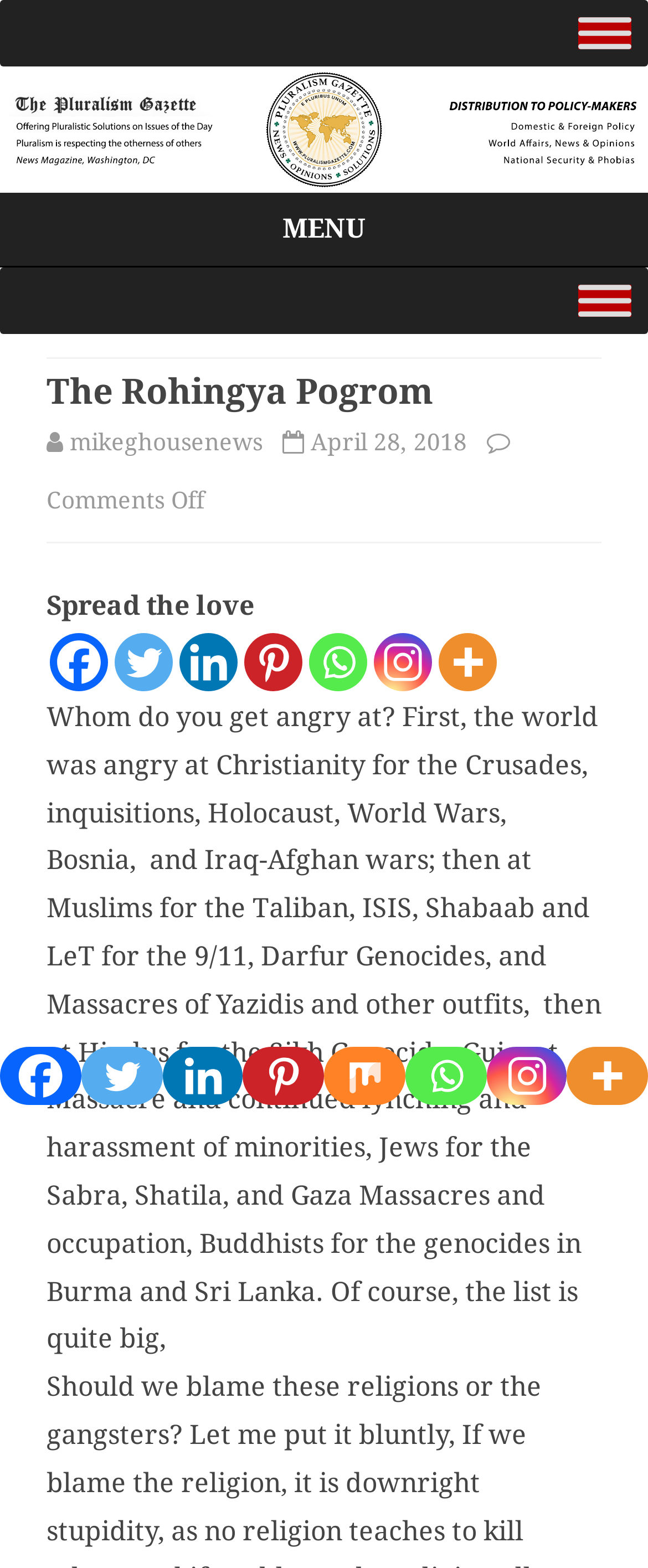Use the details in the image to answer the question thoroughly: 
What social media platforms are available for sharing?

The social media platforms available for sharing can be found in the section below the article, where there are links to various social media platforms, including Facebook, Twitter, Linkedin, Pinterest, Whatsapp, Instagram, and More.